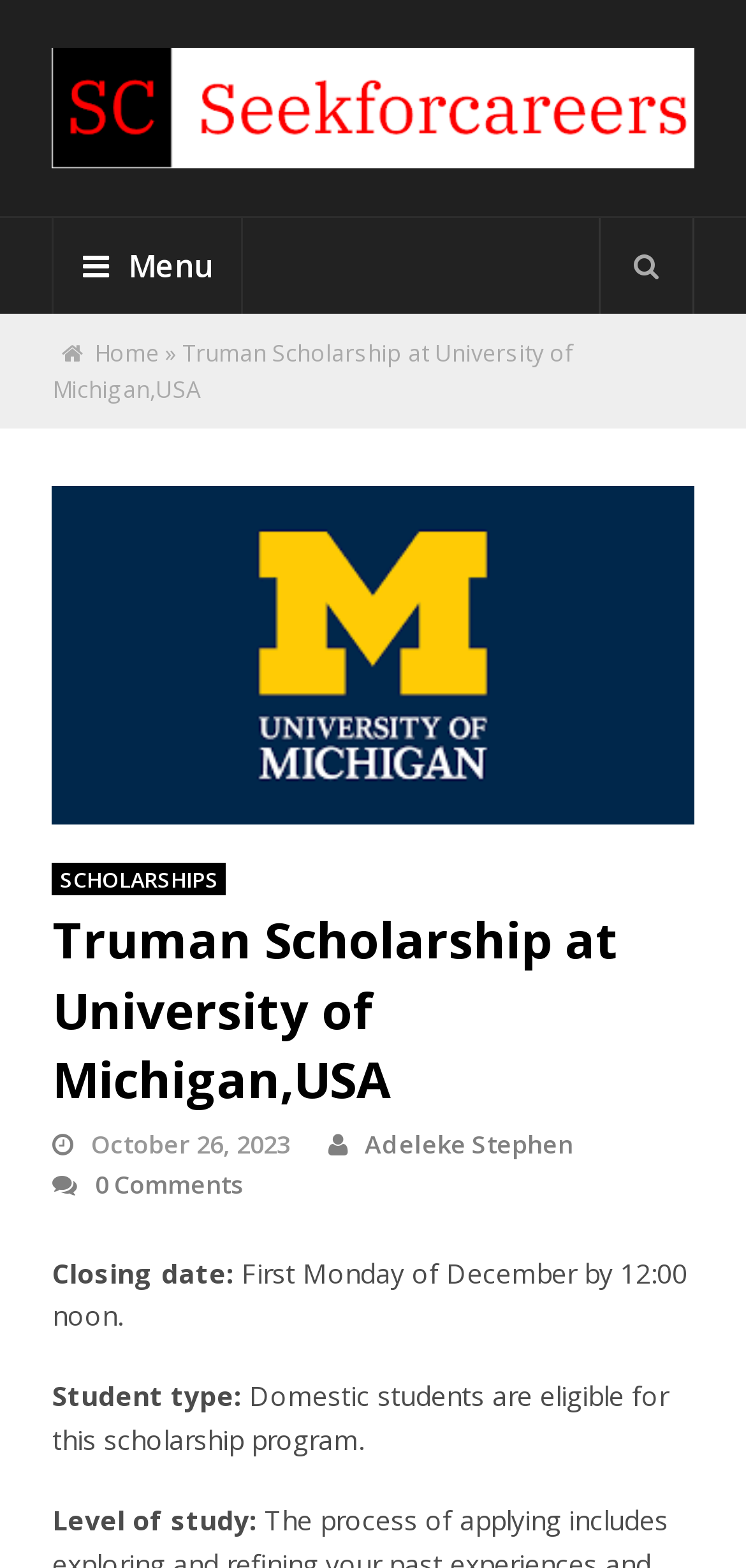Who is the author of the article?
Provide a well-explained and detailed answer to the question.

I found the answer by looking at the section that displays the article information, where it says ' Adeleke Stephen', which indicates the author of the article.